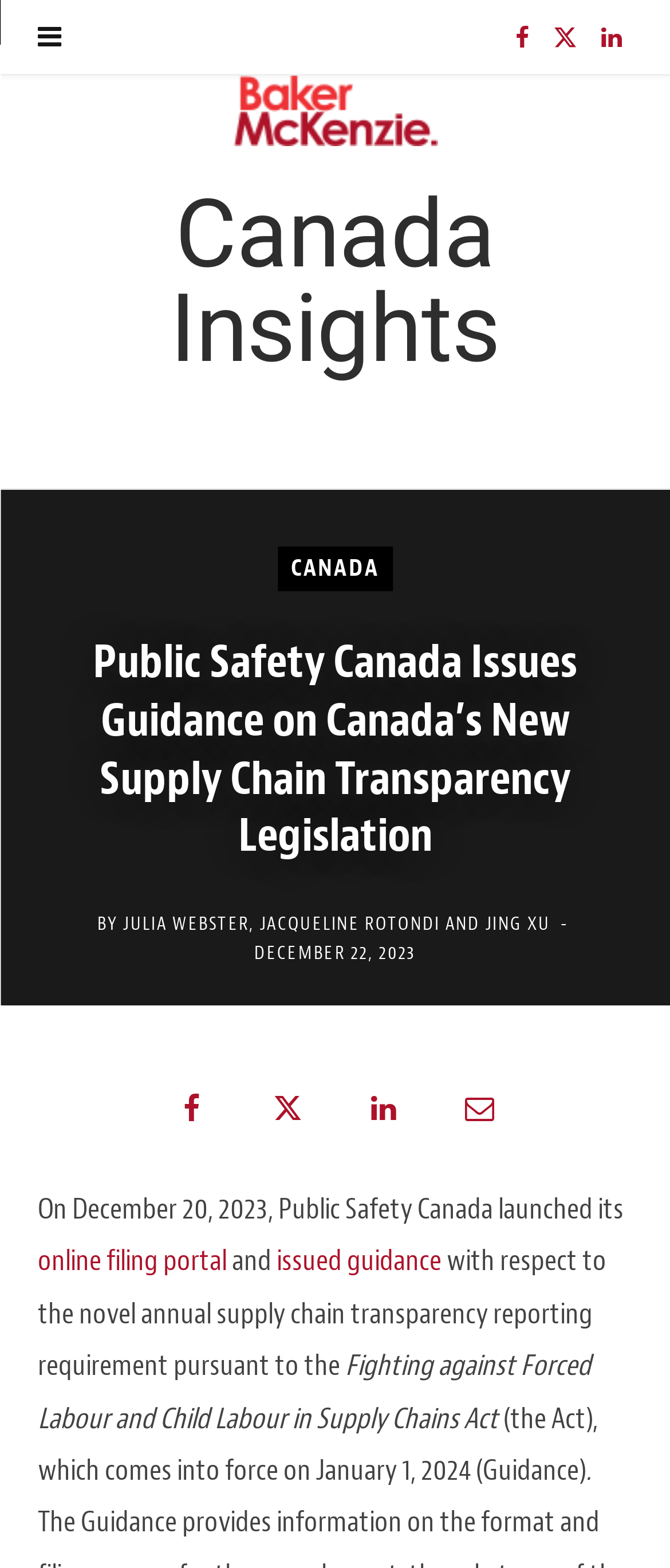Please identify the bounding box coordinates of the element's region that should be clicked to execute the following instruction: "Visit Canada Insights". The bounding box coordinates must be four float numbers between 0 and 1, i.e., [left, top, right, bottom].

[0.056, 0.119, 0.944, 0.24]